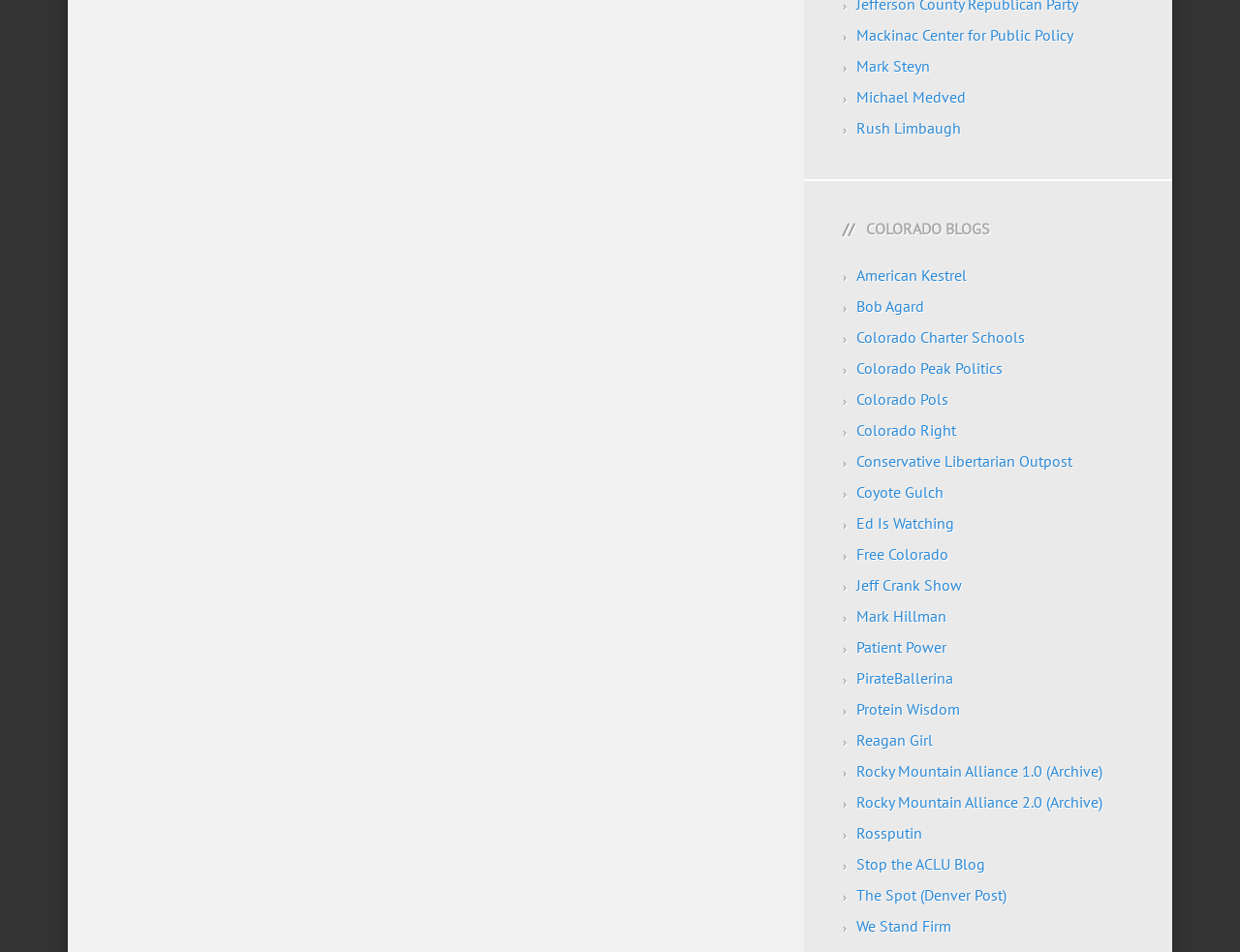Identify the bounding box coordinates of the region that should be clicked to execute the following instruction: "go to We Stand Firm website".

[0.691, 0.962, 0.767, 0.982]